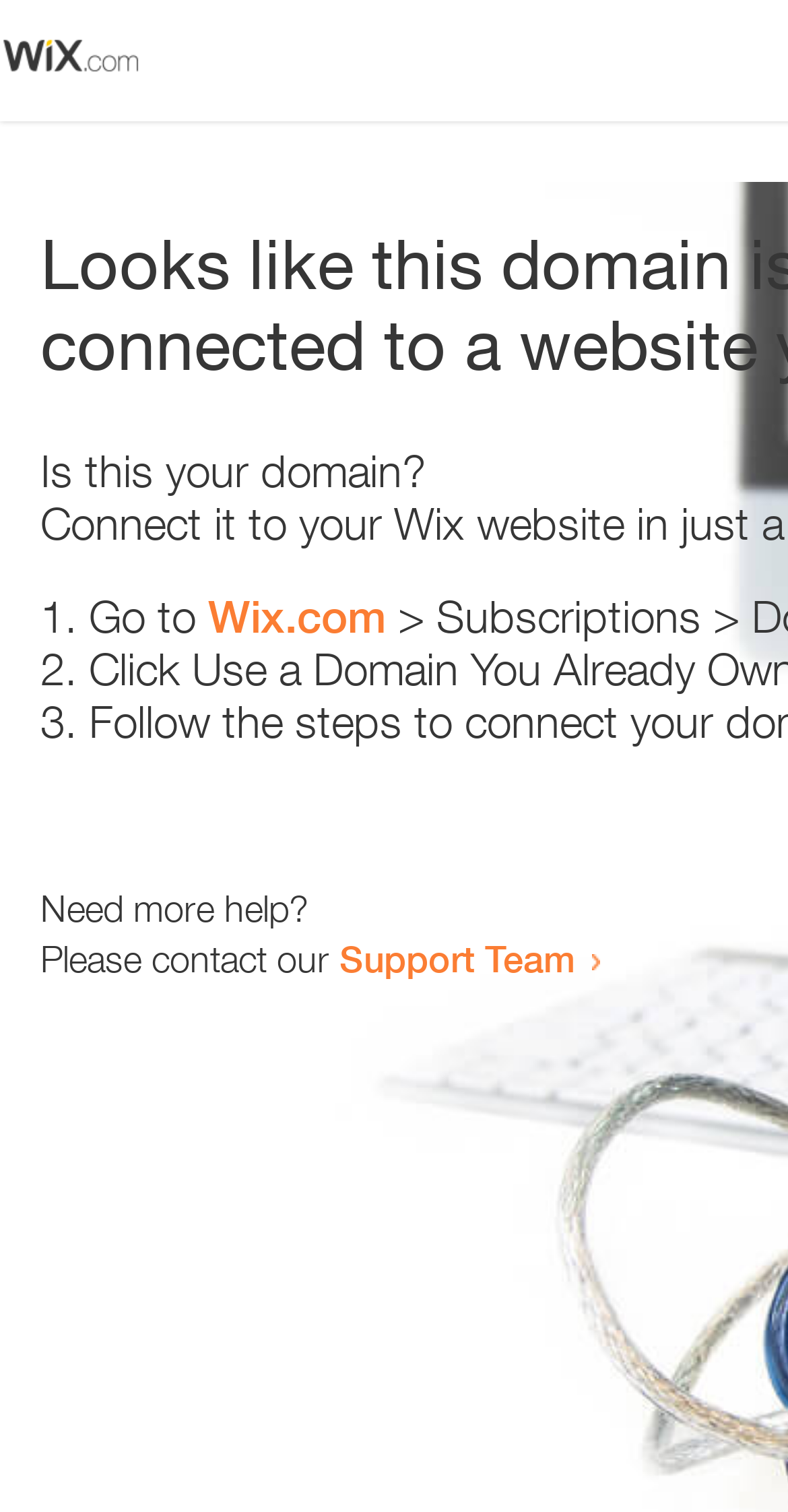Identify the bounding box coordinates of the HTML element based on this description: "Support Team".

[0.431, 0.619, 0.731, 0.648]